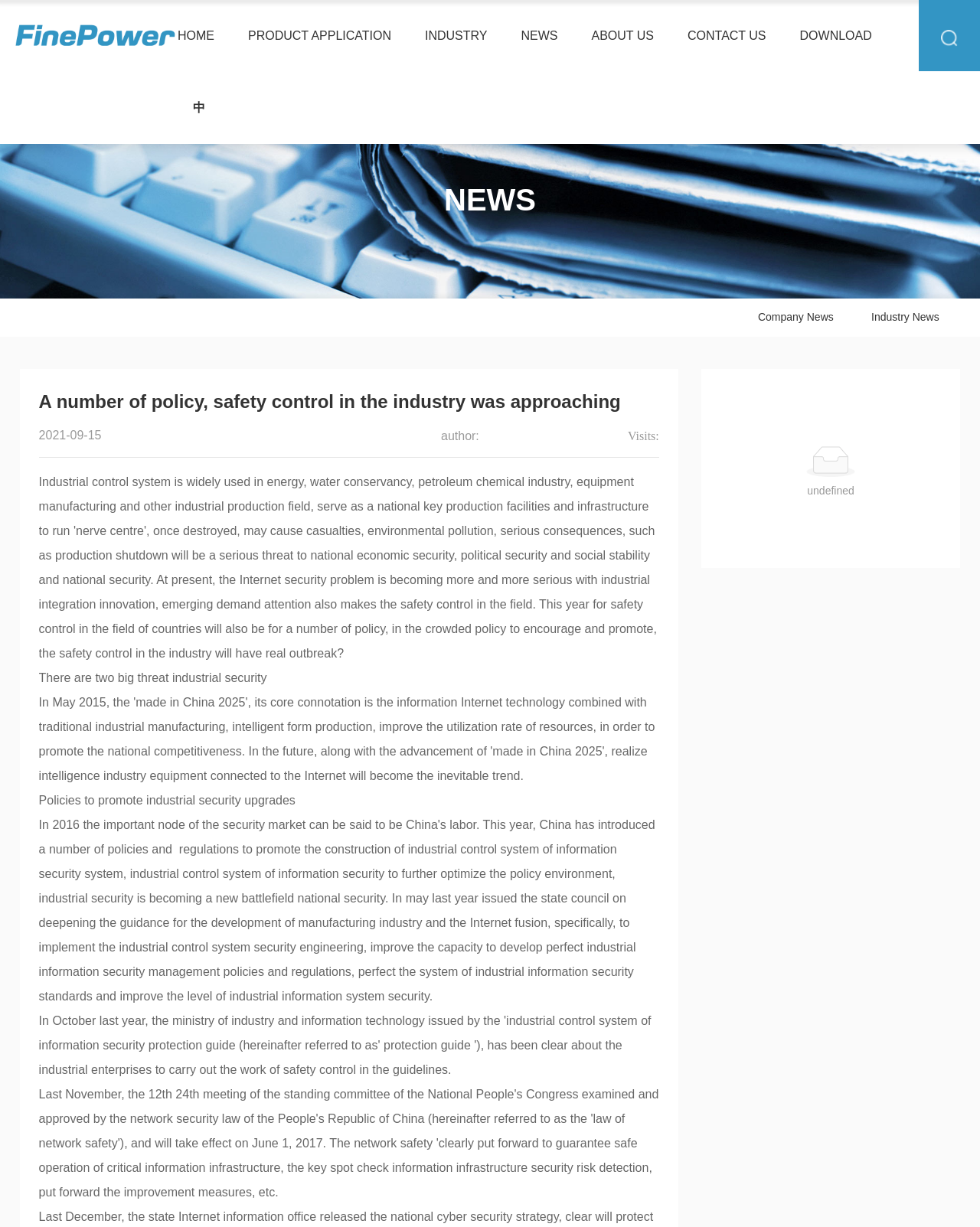Please determine the bounding box coordinates of the area that needs to be clicked to complete this task: 'Click the HOME link'. The coordinates must be four float numbers between 0 and 1, formatted as [left, top, right, bottom].

[0.175, 0.0, 0.225, 0.059]